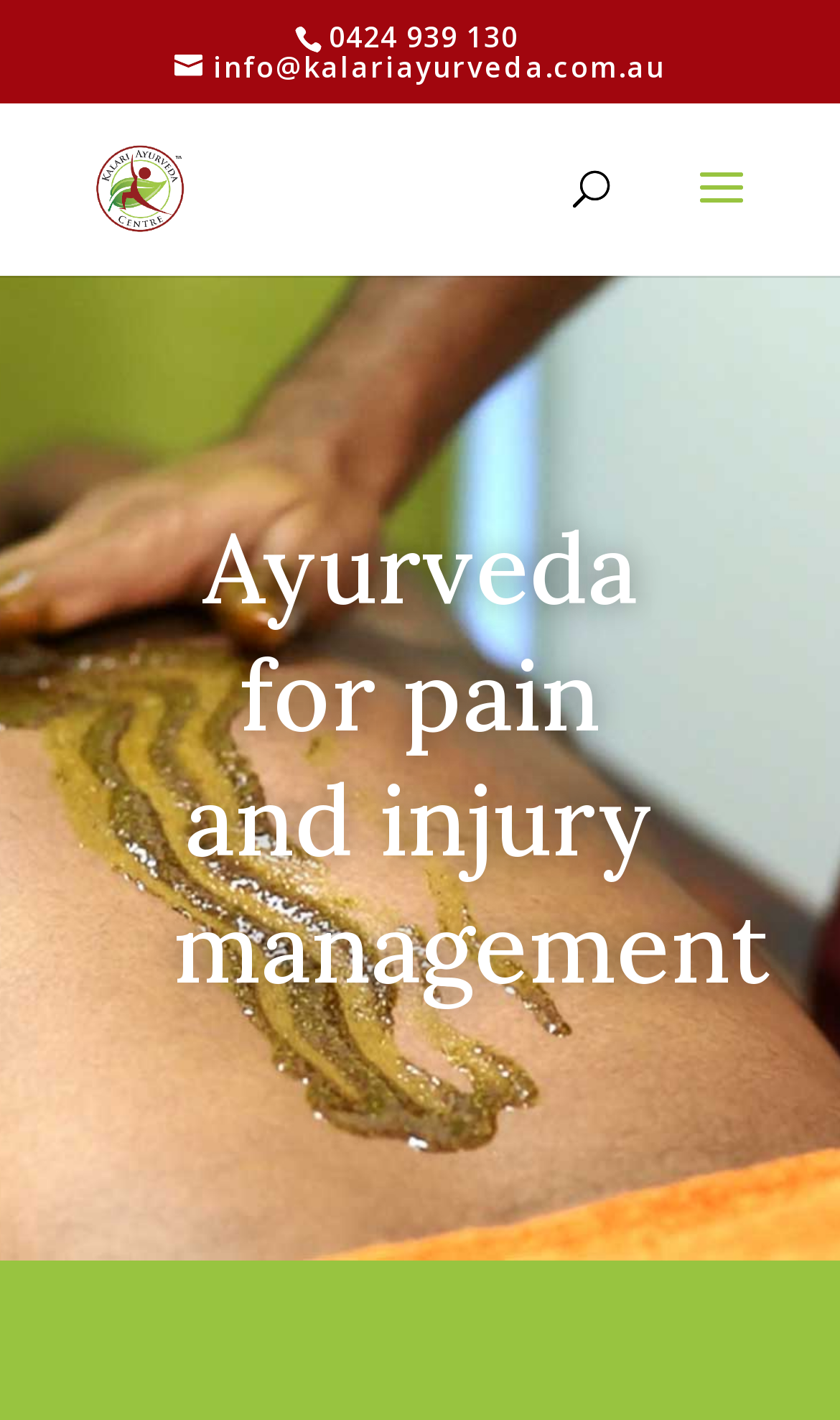What is the purpose of the search box?
Look at the image and provide a short answer using one word or a phrase.

Search for: